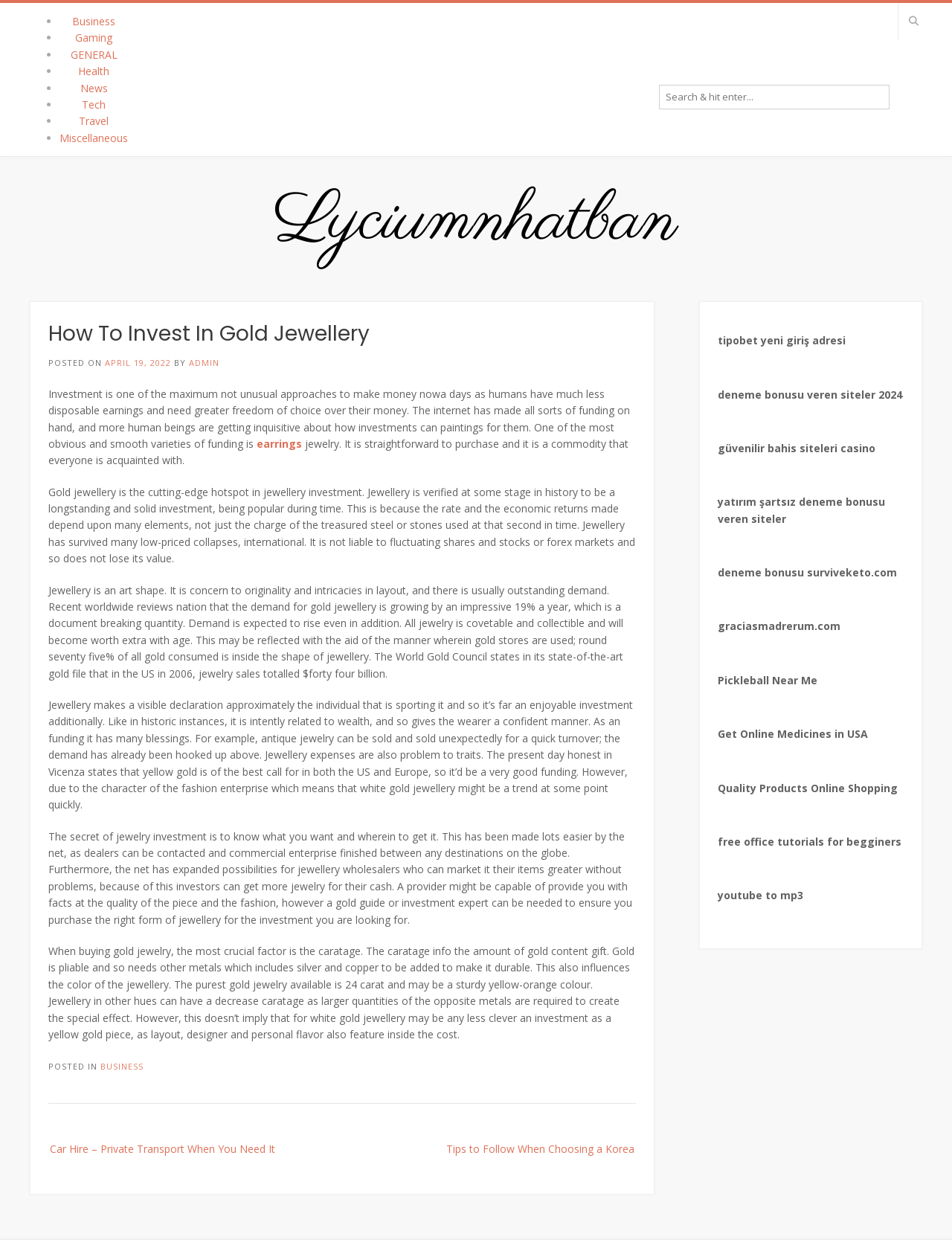Please find the bounding box coordinates of the element that you should click to achieve the following instruction: "Read the article about How To Invest In Gold Jewellery". The coordinates should be presented as four float numbers between 0 and 1: [left, top, right, bottom].

[0.051, 0.257, 0.388, 0.274]